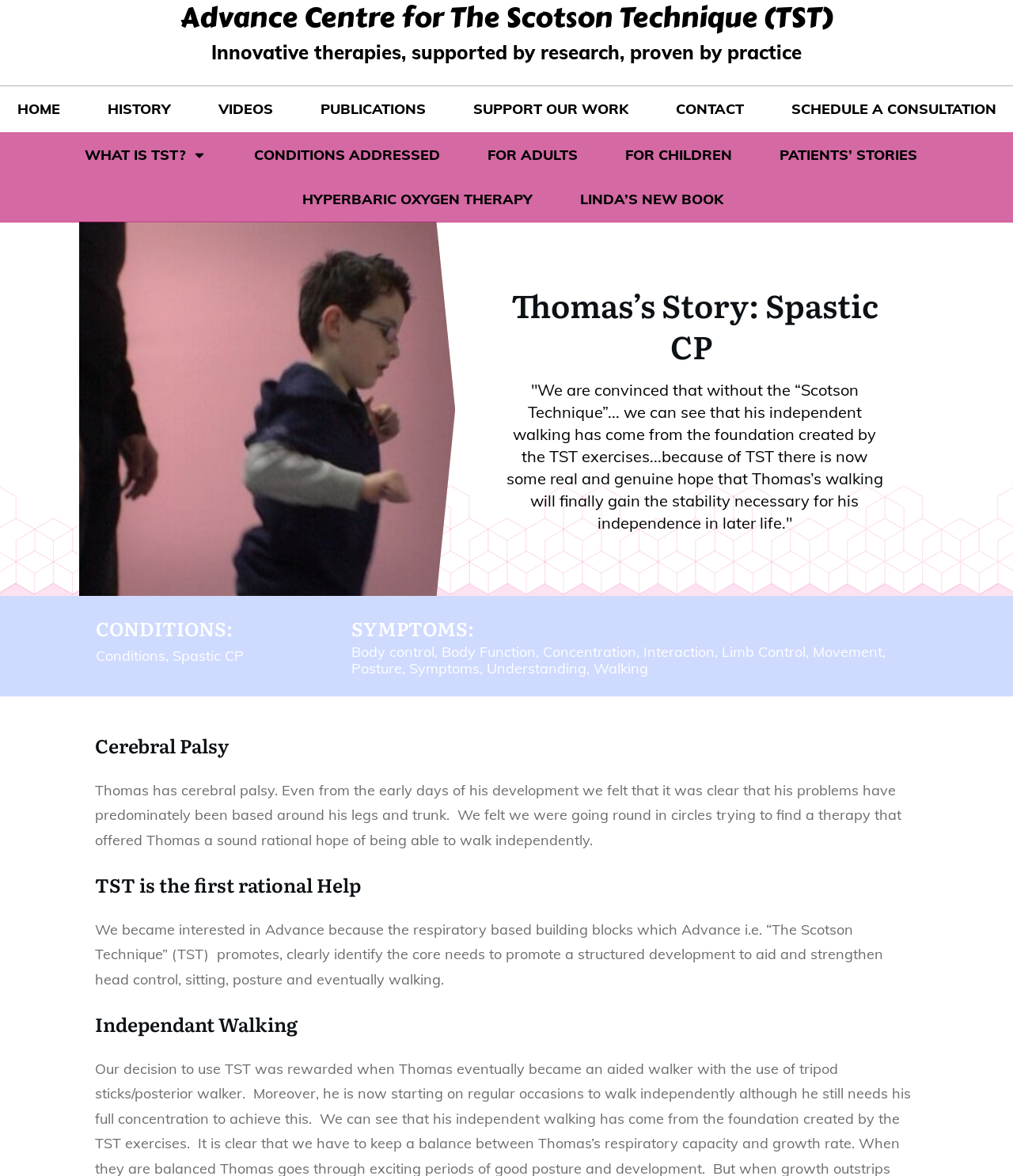Answer the question in one word or a short phrase:
What is the relationship between TST and independent walking?

TST helps achieve independent walking